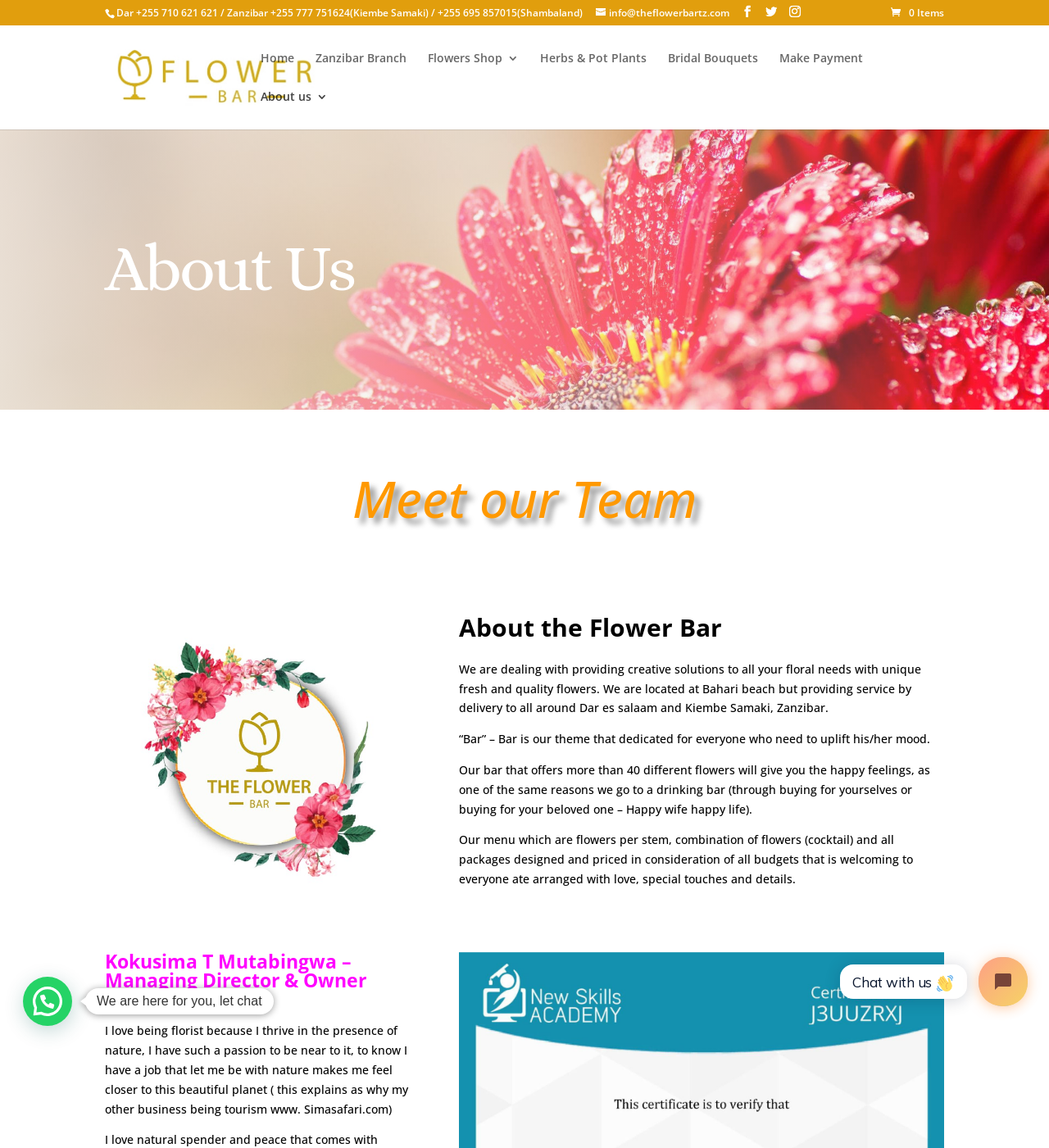Pinpoint the bounding box coordinates of the clickable area needed to execute the instruction: "Learn more about the Managing Director & Owner". The coordinates should be specified as four float numbers between 0 and 1, i.e., [left, top, right, bottom].

[0.1, 0.83, 0.394, 0.87]